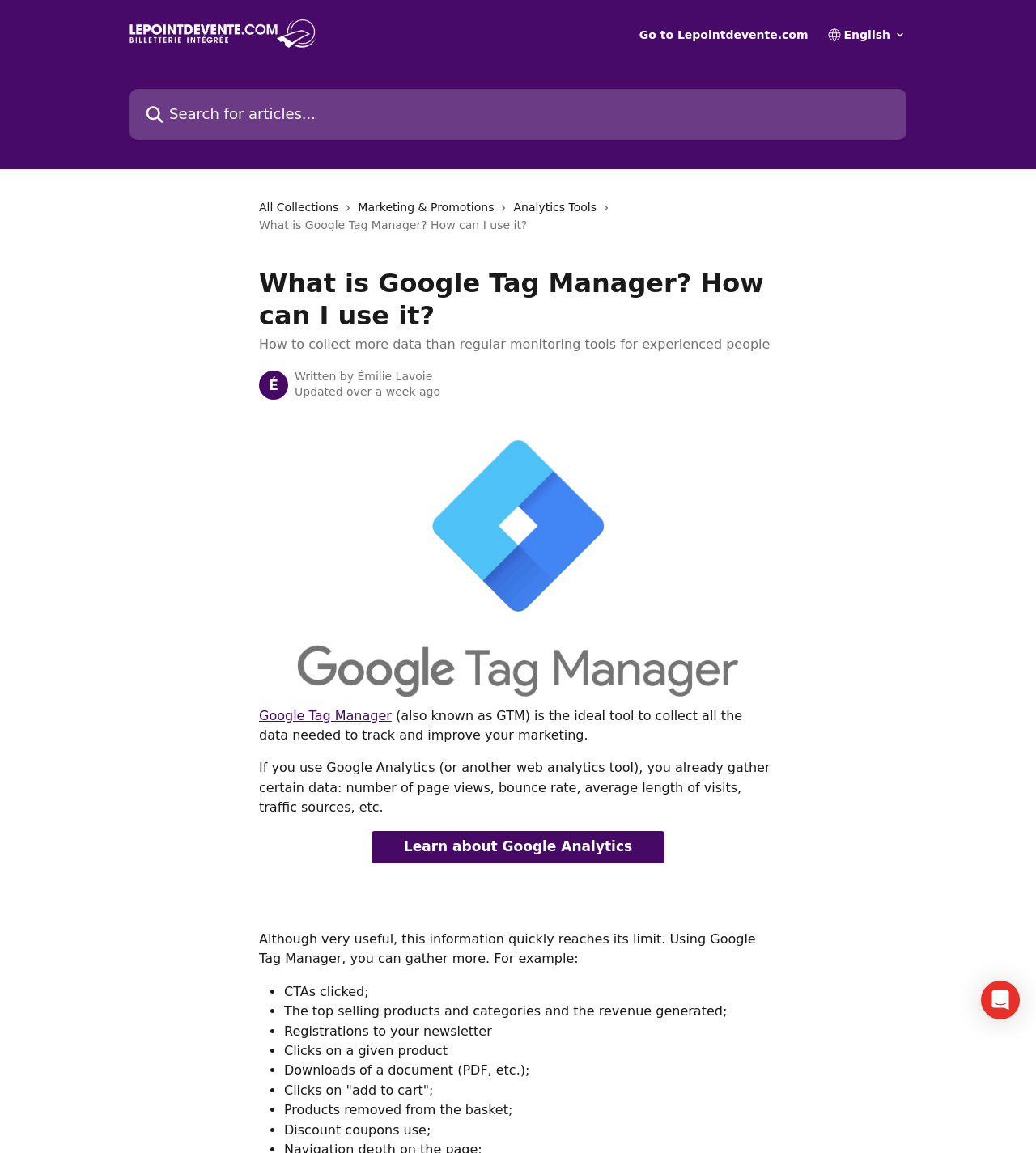Respond to the question below with a single word or phrase: Who is the author of this webpage?

Émilie Lavoie